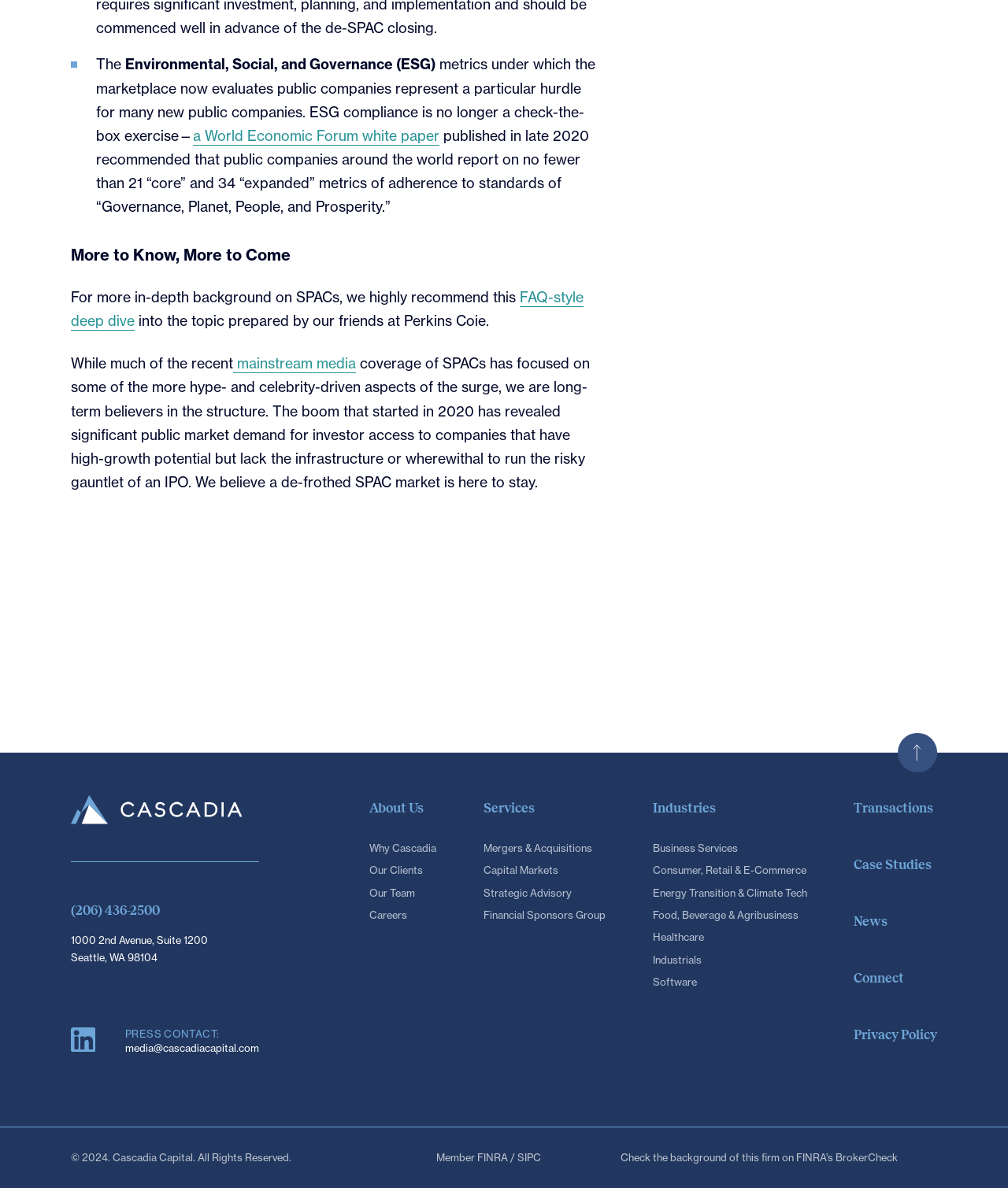Please identify the bounding box coordinates of the element that needs to be clicked to execute the following command: "Click on 'Back to News'". Provide the bounding box using four float numbers between 0 and 1, formatted as [left, top, right, bottom].

[0.53, 0.499, 0.679, 0.532]